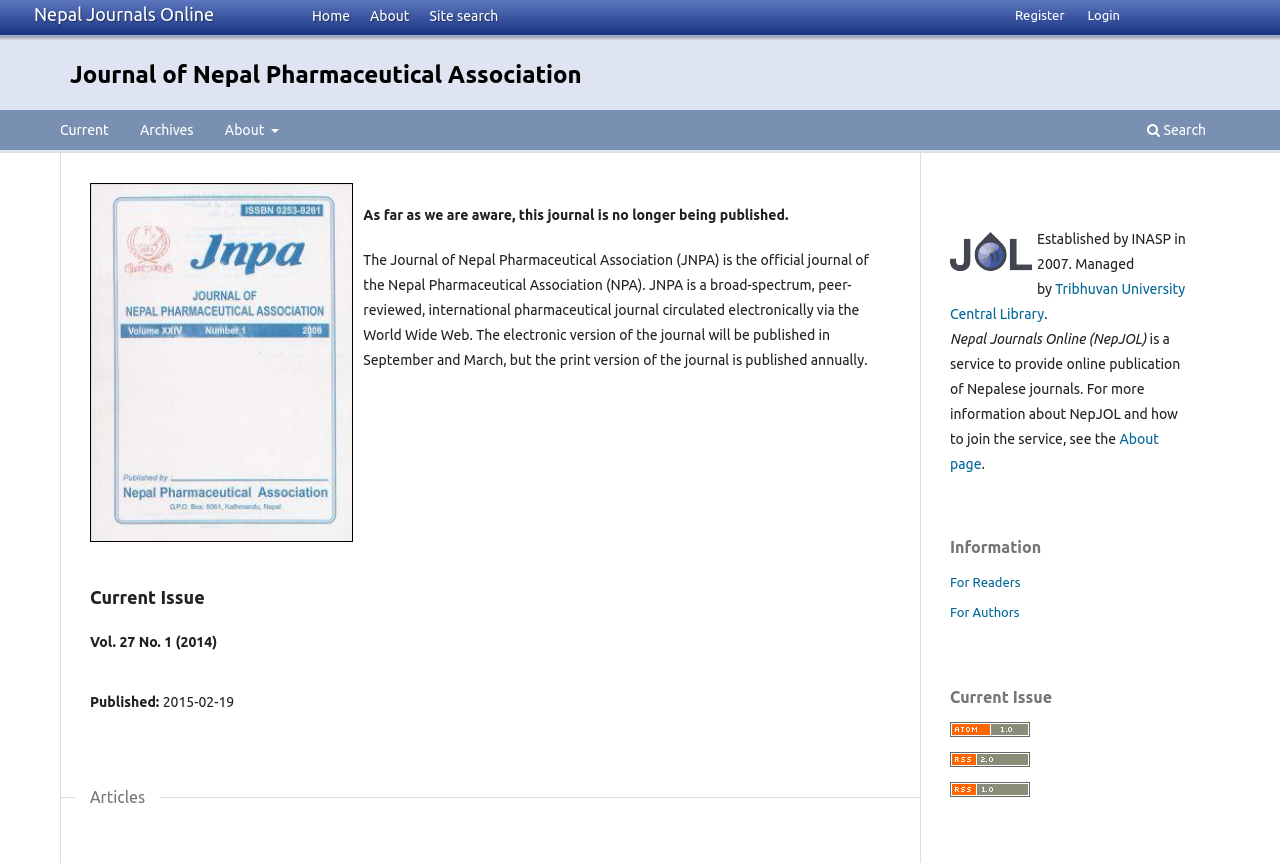Describe the webpage in detail, including text, images, and layout.

The webpage is the Journal of Nepal Pharmaceutical Association, which appears to be an online journal publication. At the top left, there is a link to "Nepal Journals Online" and a series of links to navigate the site, including "Home", "About", and "Site search". Below these links, there is a prominent link to the journal's title, "Journal of Nepal Pharmaceutical Association".

On the left side of the page, there is a navigation menu labeled "Site Navigation" with links to "Current", "Archives", "About", "Search", "Register", and "Login". Below this menu, there is a notice stating that the journal is no longer being published, followed by a description of the journal, including its purpose and publication schedule.

The main content of the page is divided into two sections. On the left, there is a section titled "Current Issue" with information about the current issue, including the volume and issue number, publication date, and a list of articles. On the right, there is a sidebar with information about the journal, including a description of Nepal Journals Online, a service that provides online publication of Nepalese journals. The sidebar also includes links to information about the service and how to join.

At the bottom of the sidebar, there are links to "For Readers" and "For Authors", as well as a section titled "Current Issue" with links to Atom, RSS2, and RSS1 logos.